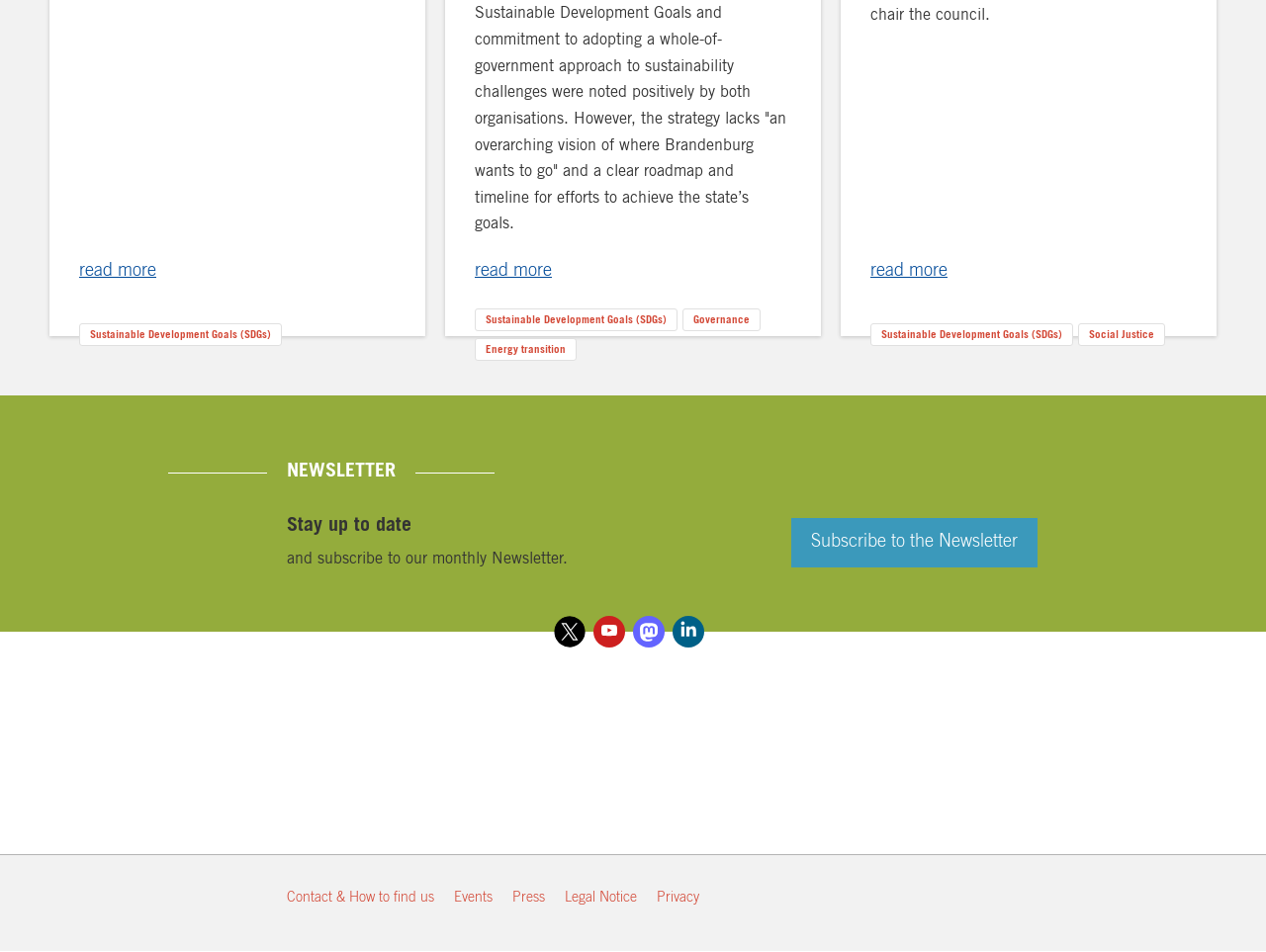What is the name of the research institute associated with the logo at the bottom left?
Give a single word or phrase answer based on the content of the image.

Research Institute for Sustainability Helmholtz Centre Potsdam